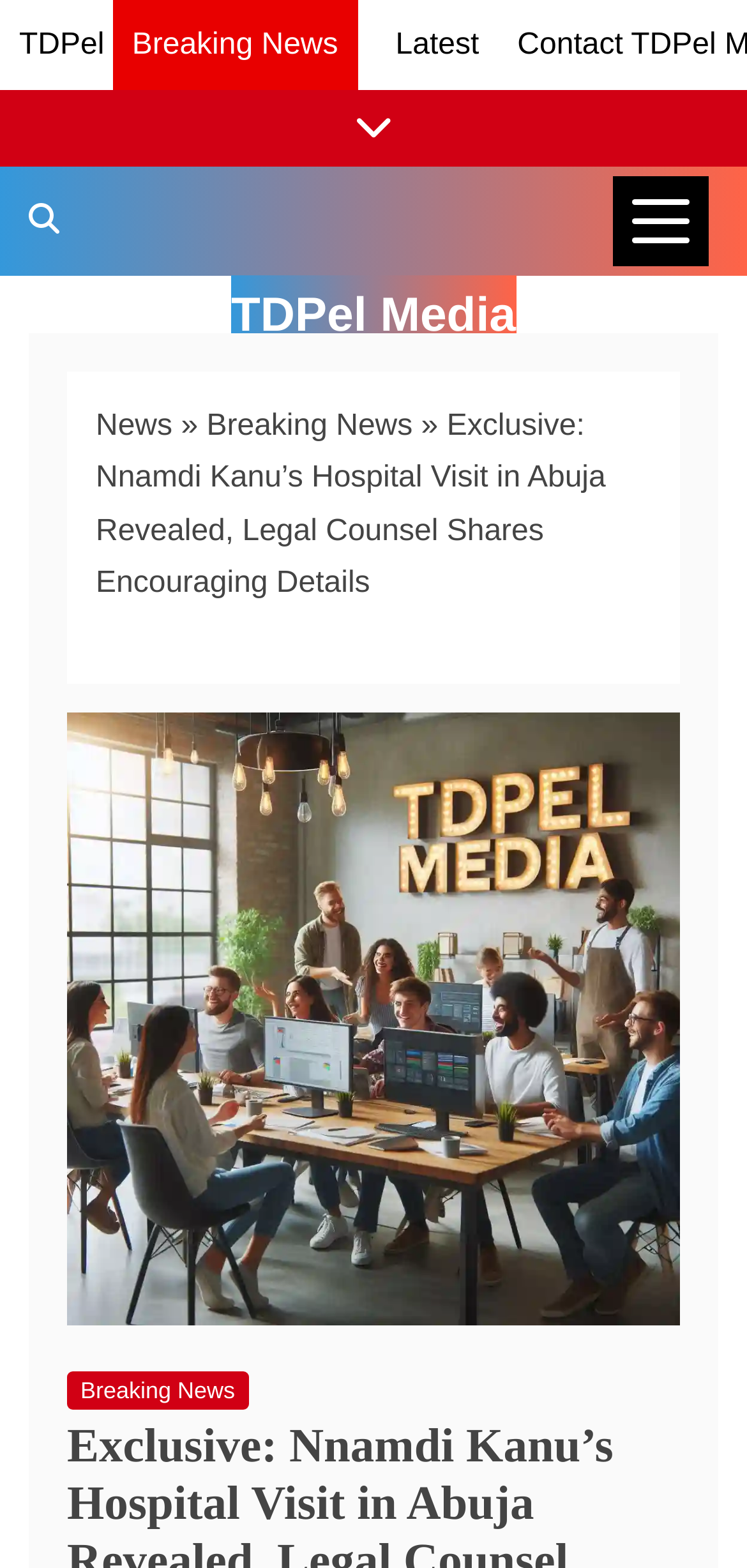Please find and generate the text of the main header of the webpage.

Exclusive: Nnamdi Kanu’s Hospital Visit in Abuja Revealed, Legal Counsel Shares Encouraging Details